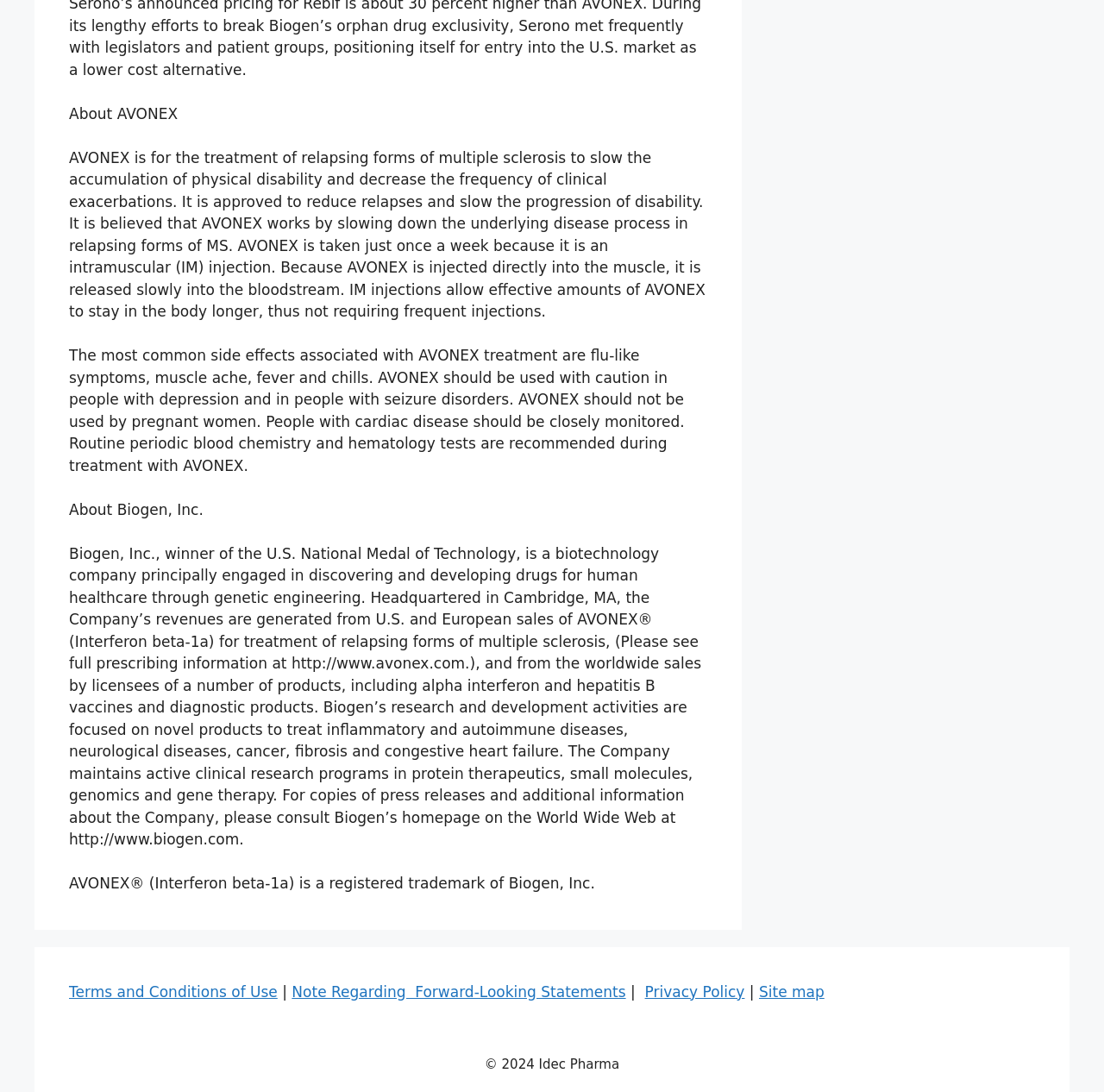Use a single word or phrase to answer this question: 
Who should not use AVONEX?

Pregnant women